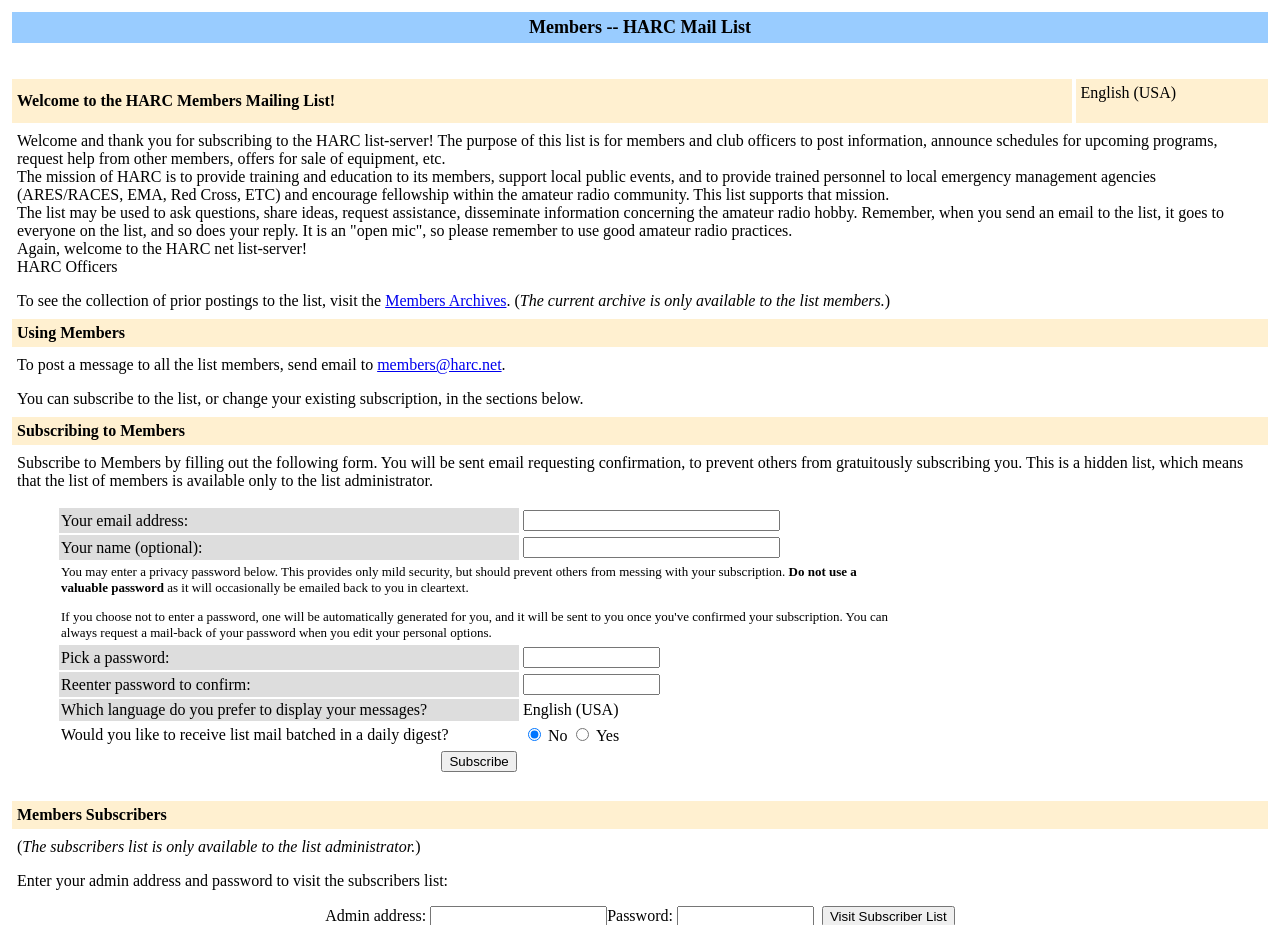Locate the bounding box coordinates of the element to click to perform the following action: 'View the description of ROSS SERIES Fuel Oil Ring Mains & OPH Stations'. The coordinates should be given as four float values between 0 and 1, in the form of [left, top, right, bottom].

None